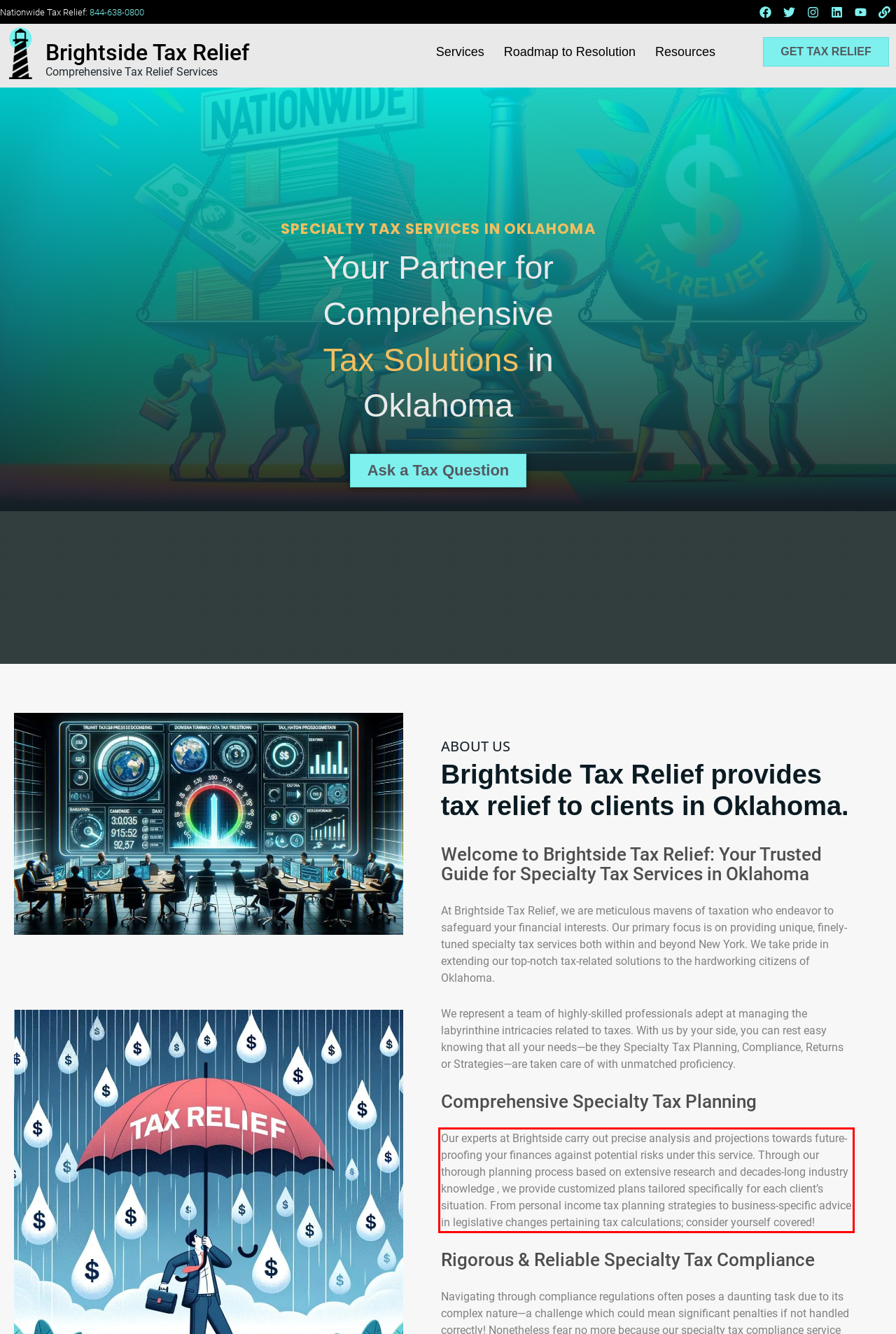There is a UI element on the webpage screenshot marked by a red bounding box. Extract and generate the text content from within this red box.

Our experts at Brightside carry out precise analysis and projections towards future-proofing your finances against potential risks under this service. Through our thorough planning process based on extensive research and decades-long industry knowledge , we provide customized plans tailored specifically for each client’s situation. From personal income tax planning strategies to business-specific advice in legislative changes pertaining tax calculations; consider yourself covered!